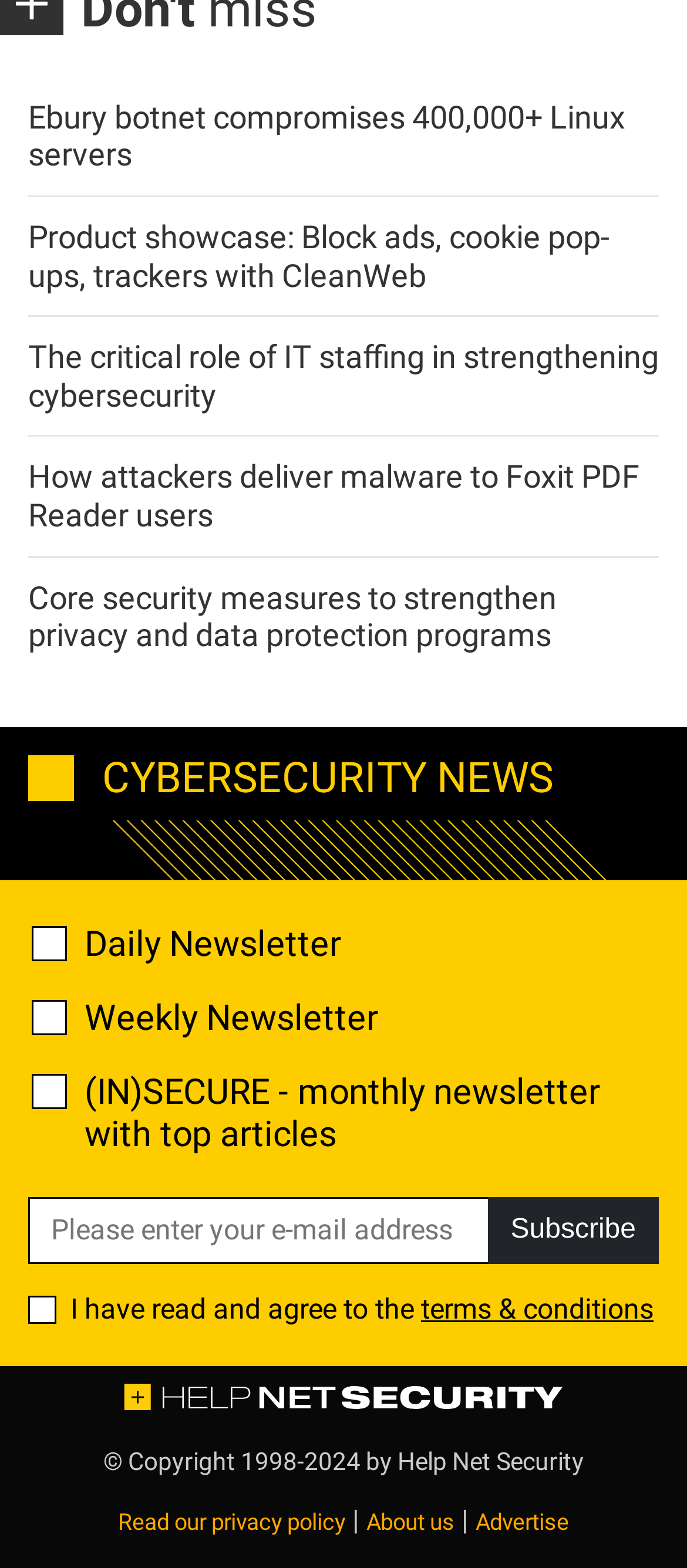Give a concise answer of one word or phrase to the question: 
What is required to subscribe to the newsletter?

E-mail address